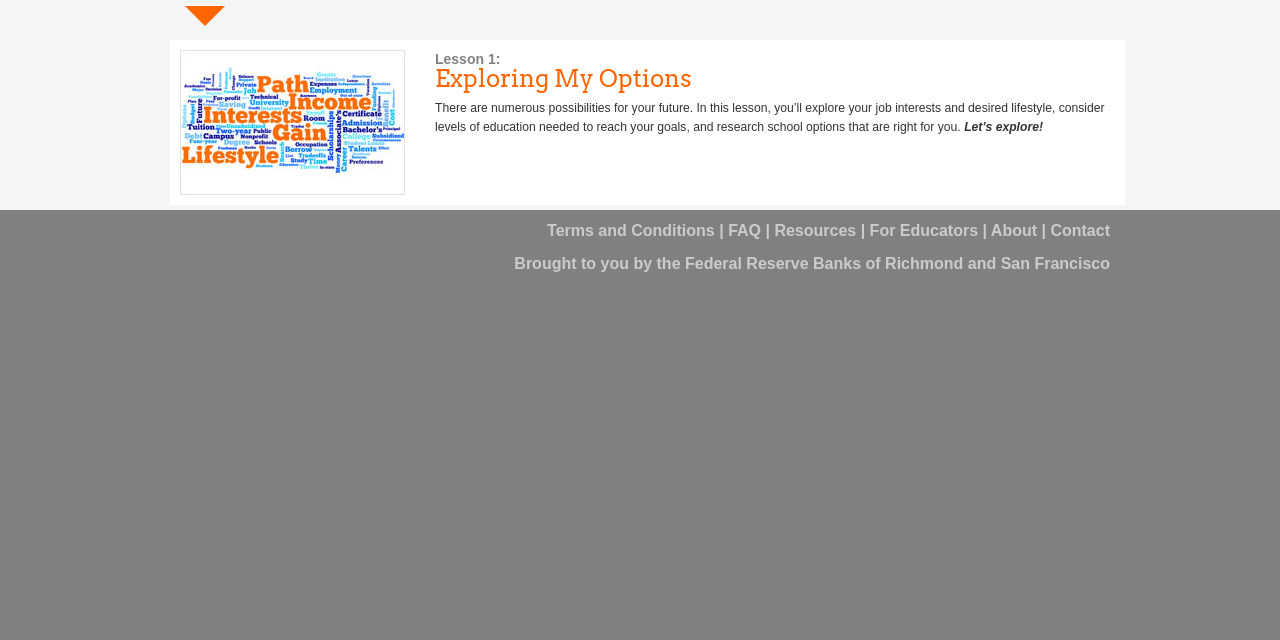Identify the bounding box for the UI element described as: "Terms and Conditions". Ensure the coordinates are four float numbers between 0 and 1, formatted as [left, top, right, bottom].

[0.427, 0.347, 0.558, 0.373]